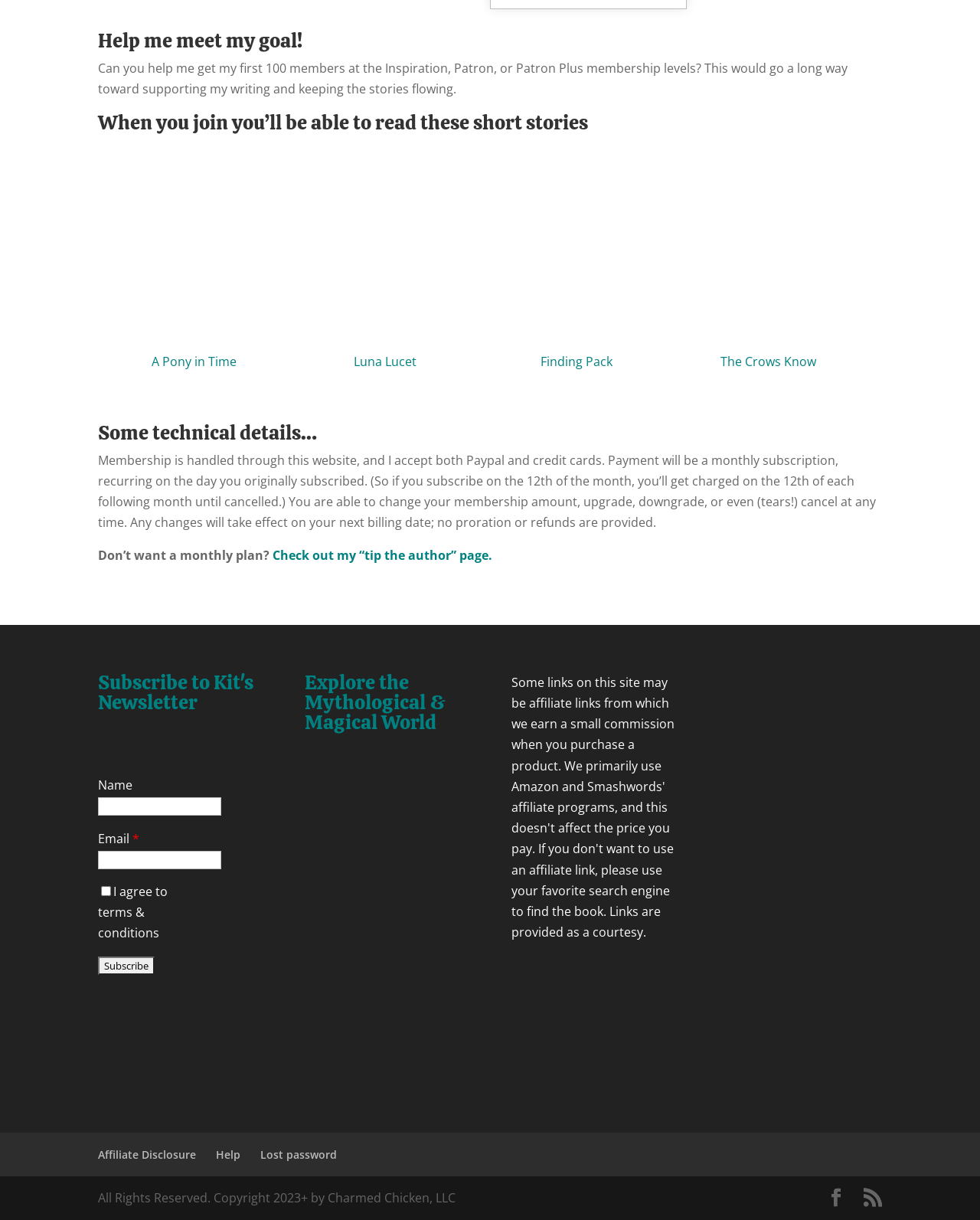What is the purpose of the 'tip the author' page?
Provide a detailed answer to the question using information from the image.

The 'tip the author' page is an alternative to the monthly subscription plan, as mentioned in the text 'Don’t want a monthly plan?' and the link to the 'tip the author' page.